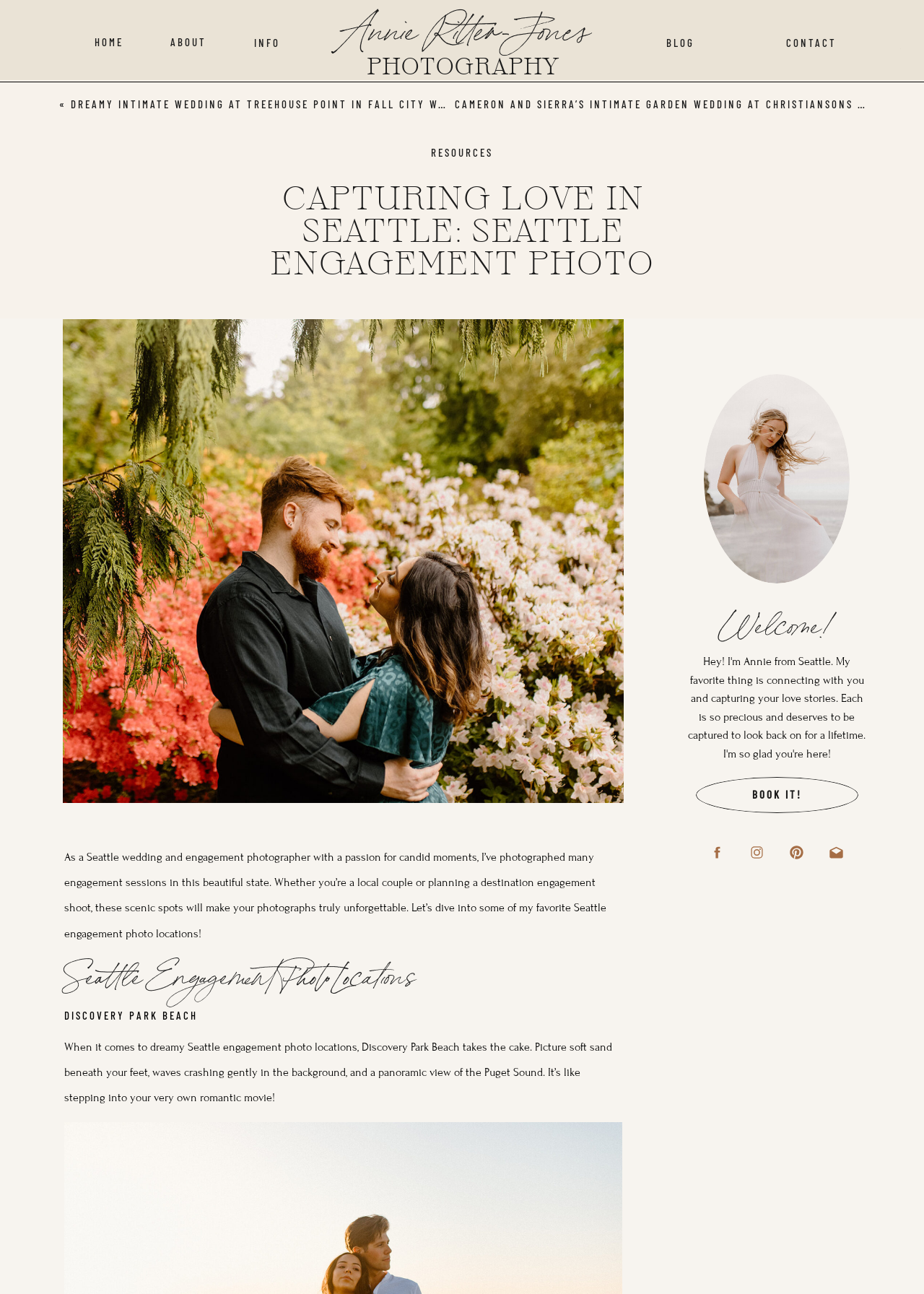Determine the bounding box coordinates of the element's region needed to click to follow the instruction: "View the BLOG page". Provide these coordinates as four float numbers between 0 and 1, formatted as [left, top, right, bottom].

[0.697, 0.028, 0.776, 0.036]